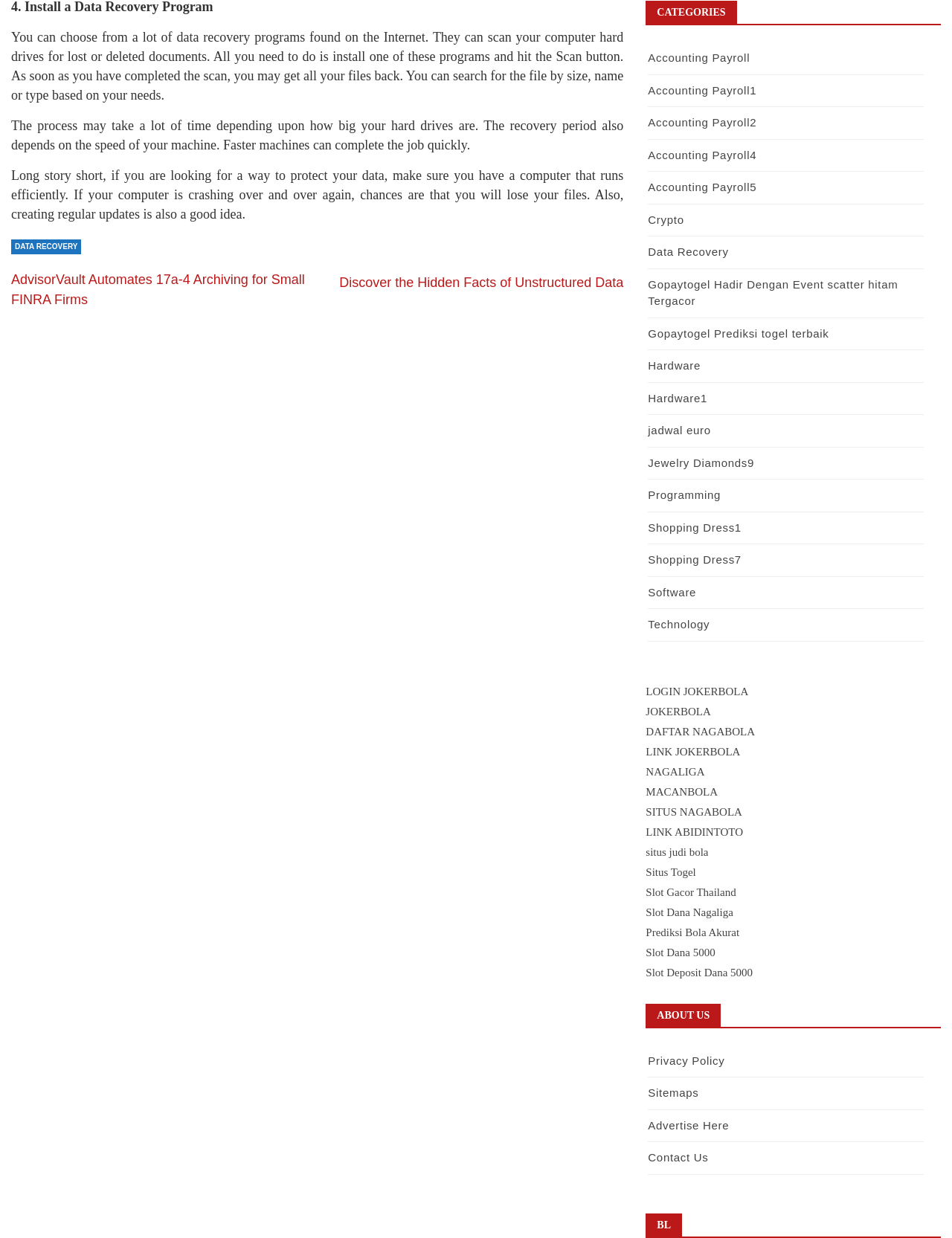Review the image closely and give a comprehensive answer to the question: Why is it important to have a computer that runs efficiently?

The text states that if a computer is crashing over and over again, there is a high chance of losing files. This suggests that having a computer that runs efficiently is important to prevent file loss.